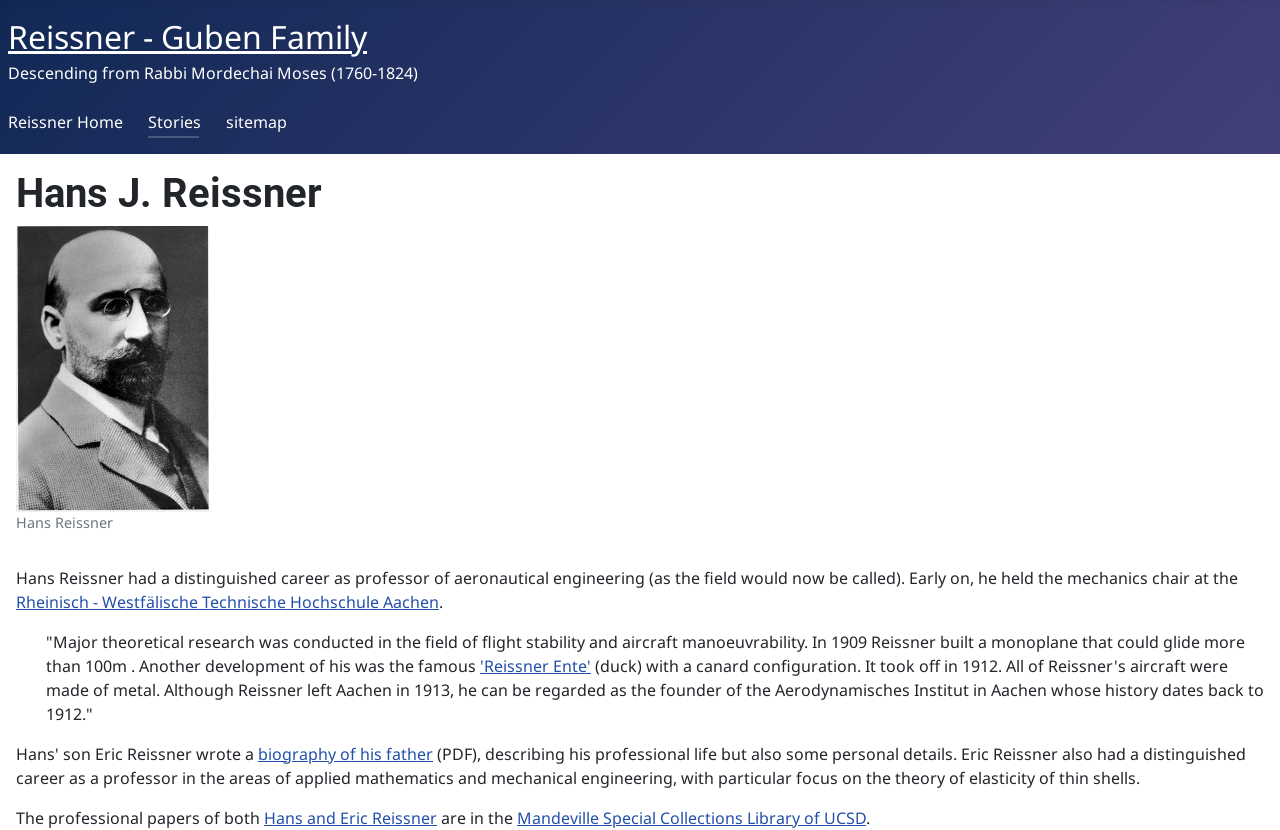Identify the bounding box coordinates of the clickable region to carry out the given instruction: "Learn more about the Reissner Ente".

[0.375, 0.789, 0.462, 0.815]